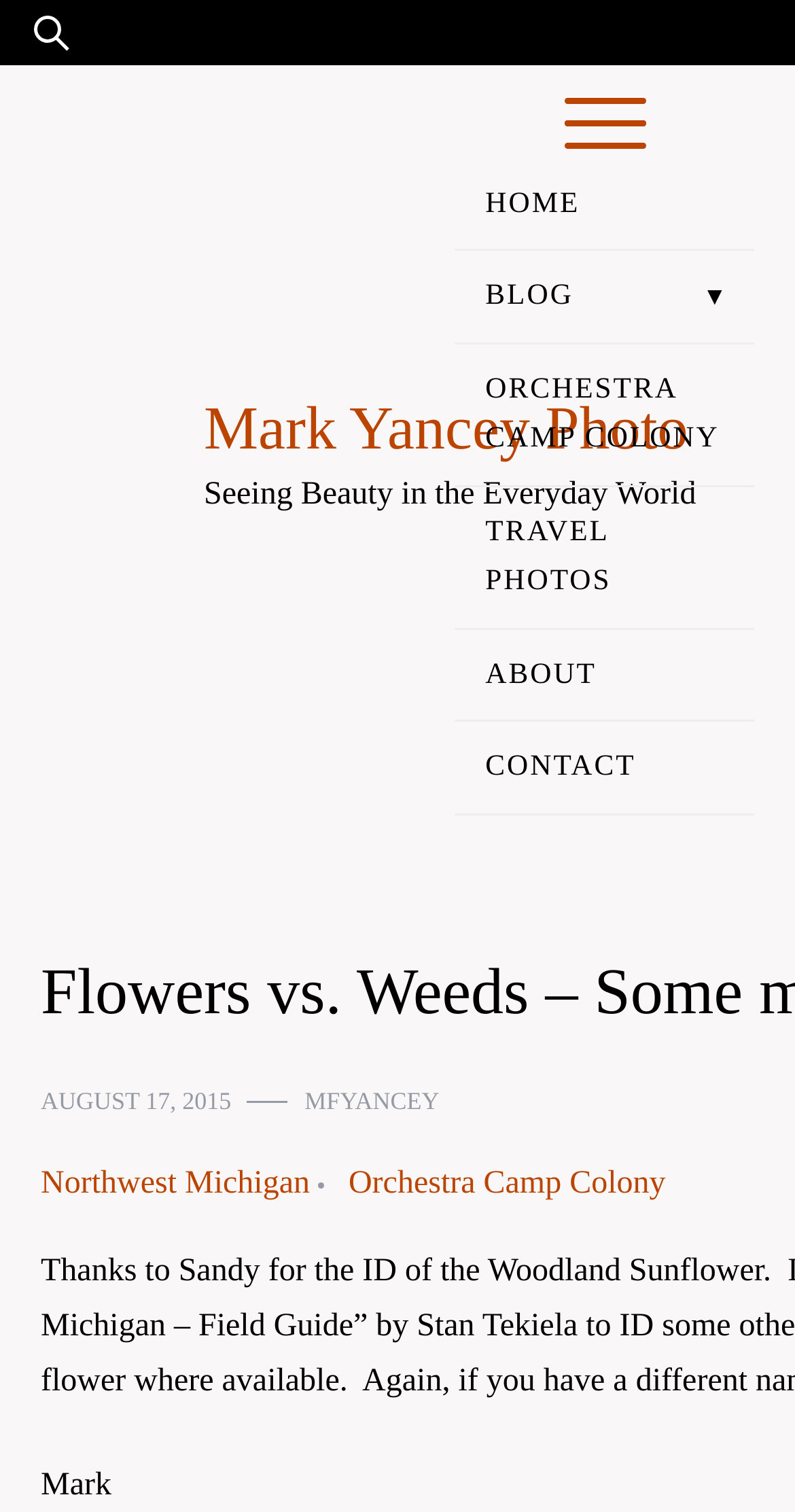Respond to the following query with just one word or a short phrase: 
What is the category of the blog post?

Northwest Michigan